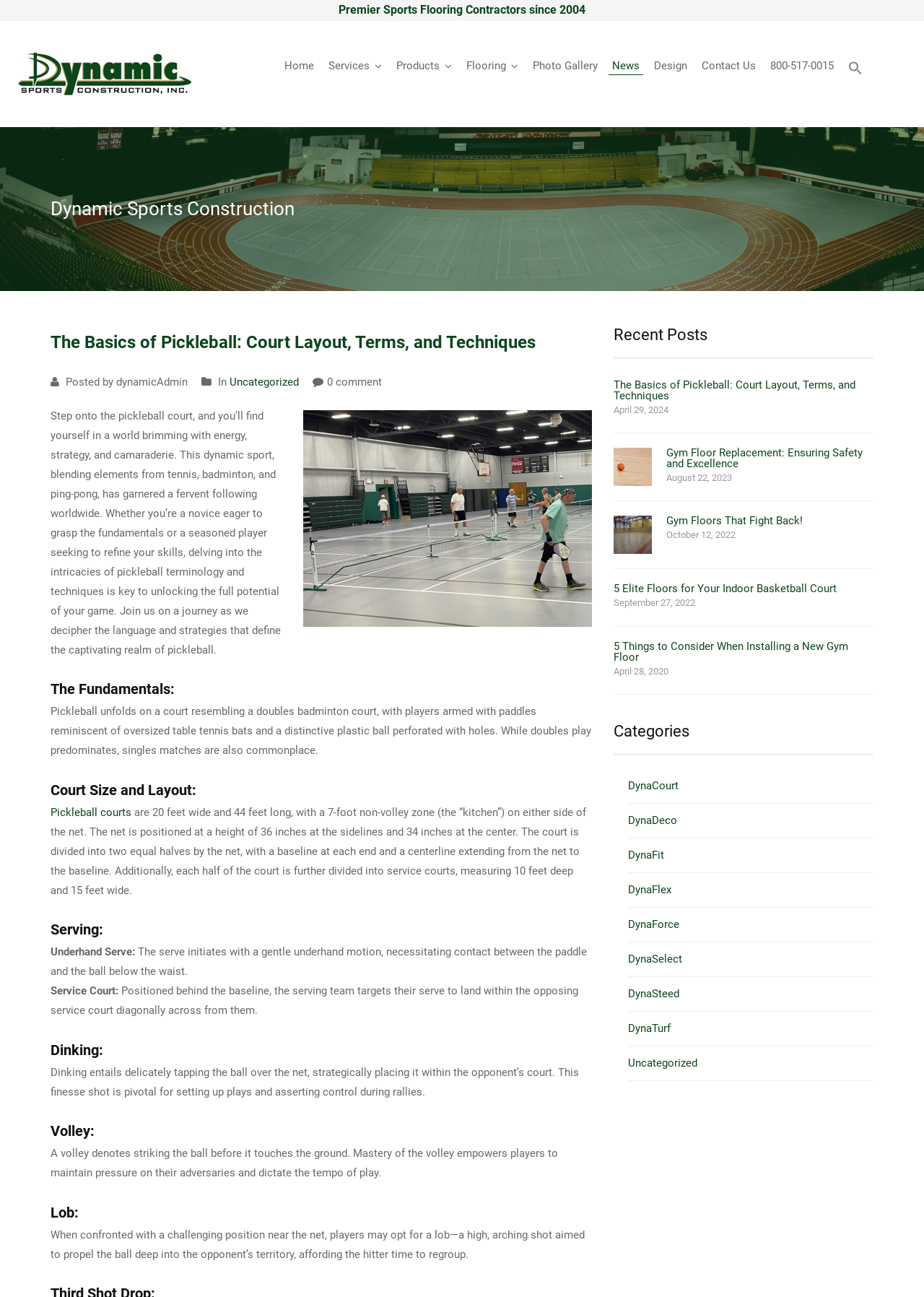Determine the main heading of the webpage and generate its text.

Dynamic Sports Construction